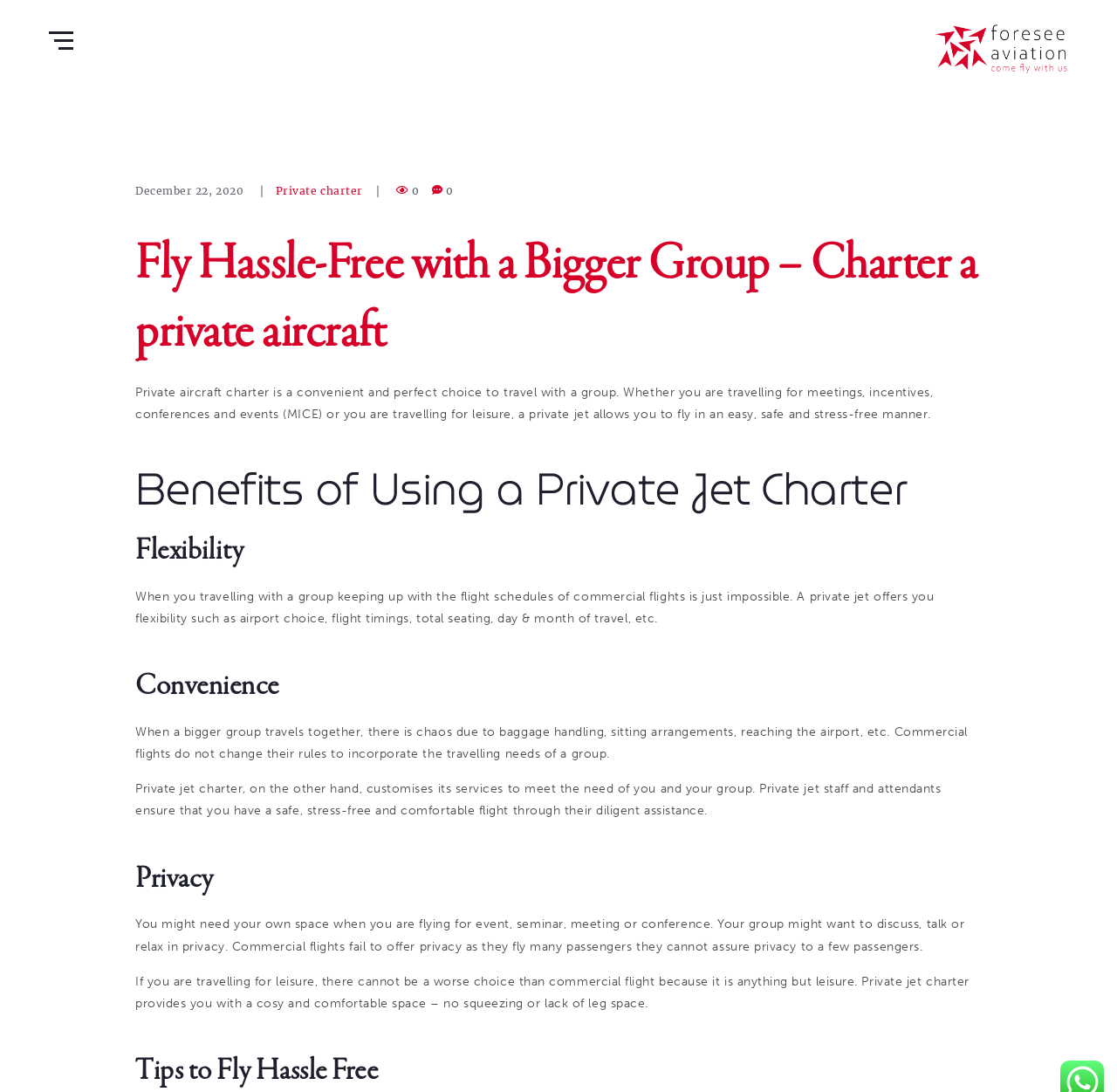Give a detailed account of the webpage.

The webpage is about chartering a private aircraft for group travel. At the top, there is a logo of "Foresee Aviation - Private Jet Hire" with a link to the company's website. Next to the logo, there is a small button. Below the logo, there are several links and a separator line, including a link to "December 22, 2020", a separator line, and a link to "Private charter".

The main content of the webpage is divided into sections. The first section has a heading "Fly Hassle-Free with a Bigger Group – Charter a private aircraft" and a paragraph of text describing the benefits of private aircraft charter for group travel. 

Below this section, there is a heading "Benefits of Using a Private Jet Charter" with three subheadings: "Flexibility", "Convenience", and "Privacy". Each subheading has a corresponding paragraph of text explaining the benefits of private jet charter in terms of flexibility, convenience, and privacy.

At the bottom of the webpage, there are several social media links and a section with the company's corporate office address and copyright information. There is also a link to the company's "Privacy Policy".